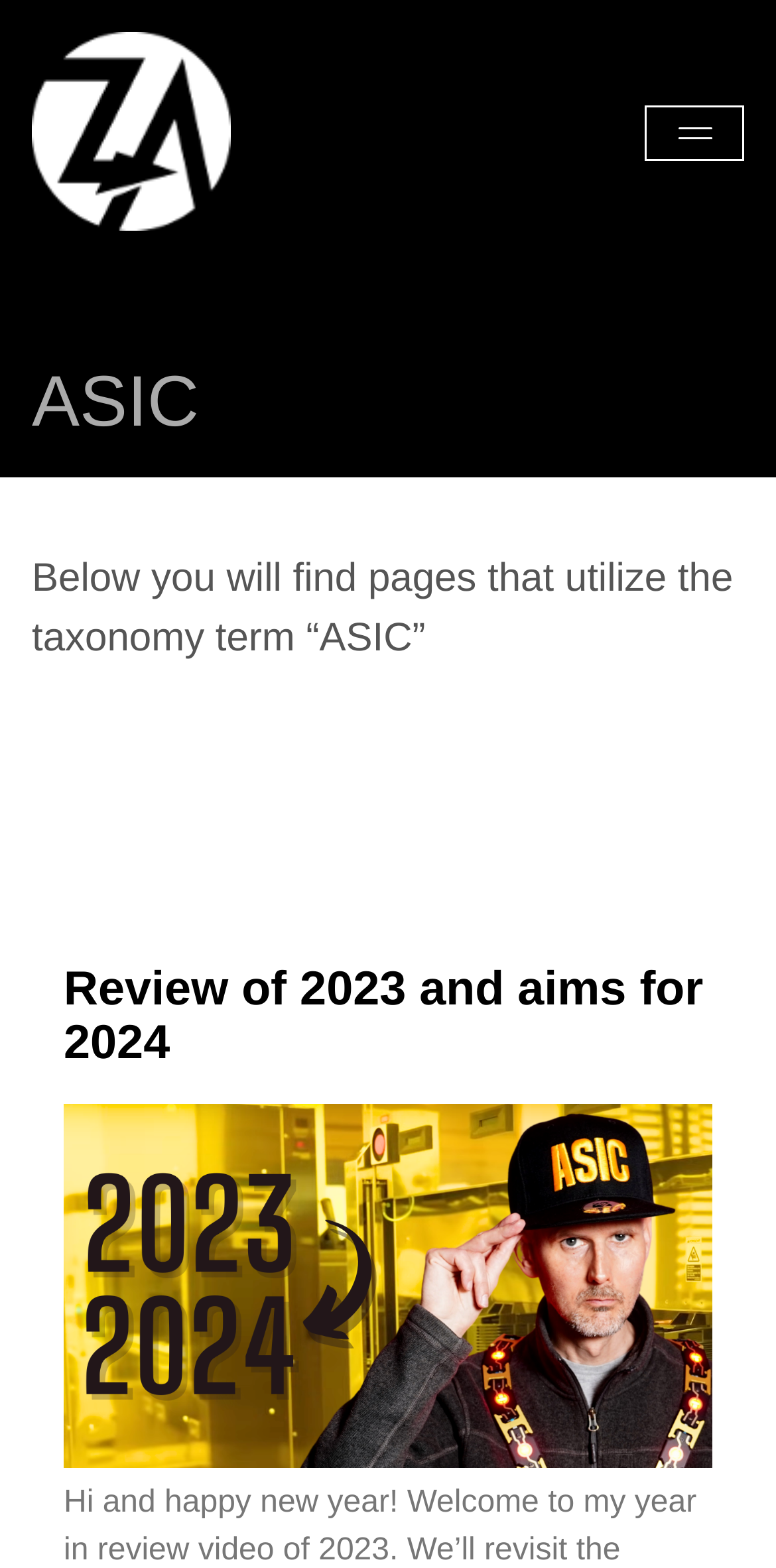Could you specify the bounding box coordinates for the clickable section to complete the following instruction: "Read the 'ASIC' heading"?

[0.041, 0.227, 0.959, 0.284]